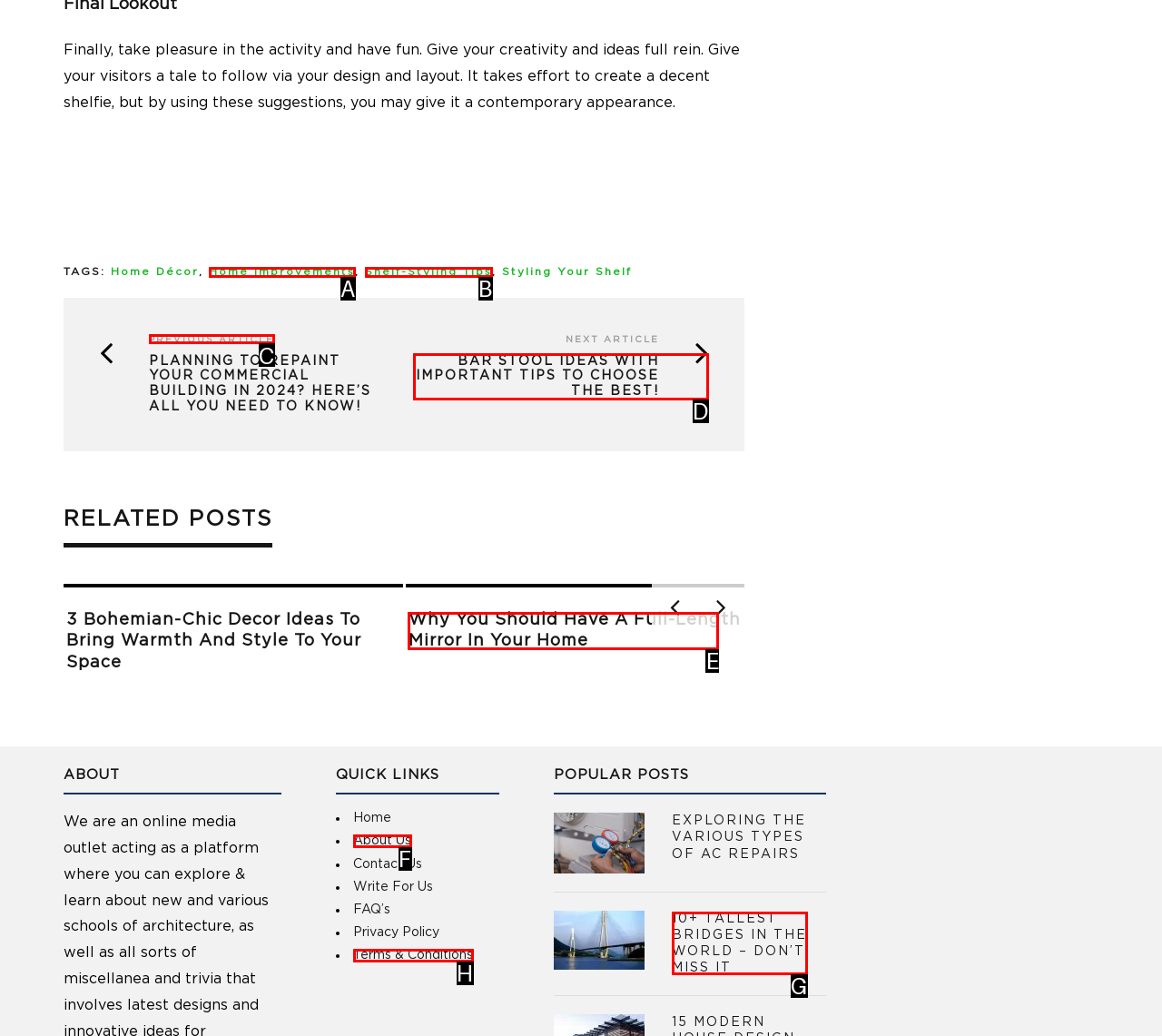To complete the instruction: Visit the 'About Us' page, which HTML element should be clicked?
Respond with the option's letter from the provided choices.

F